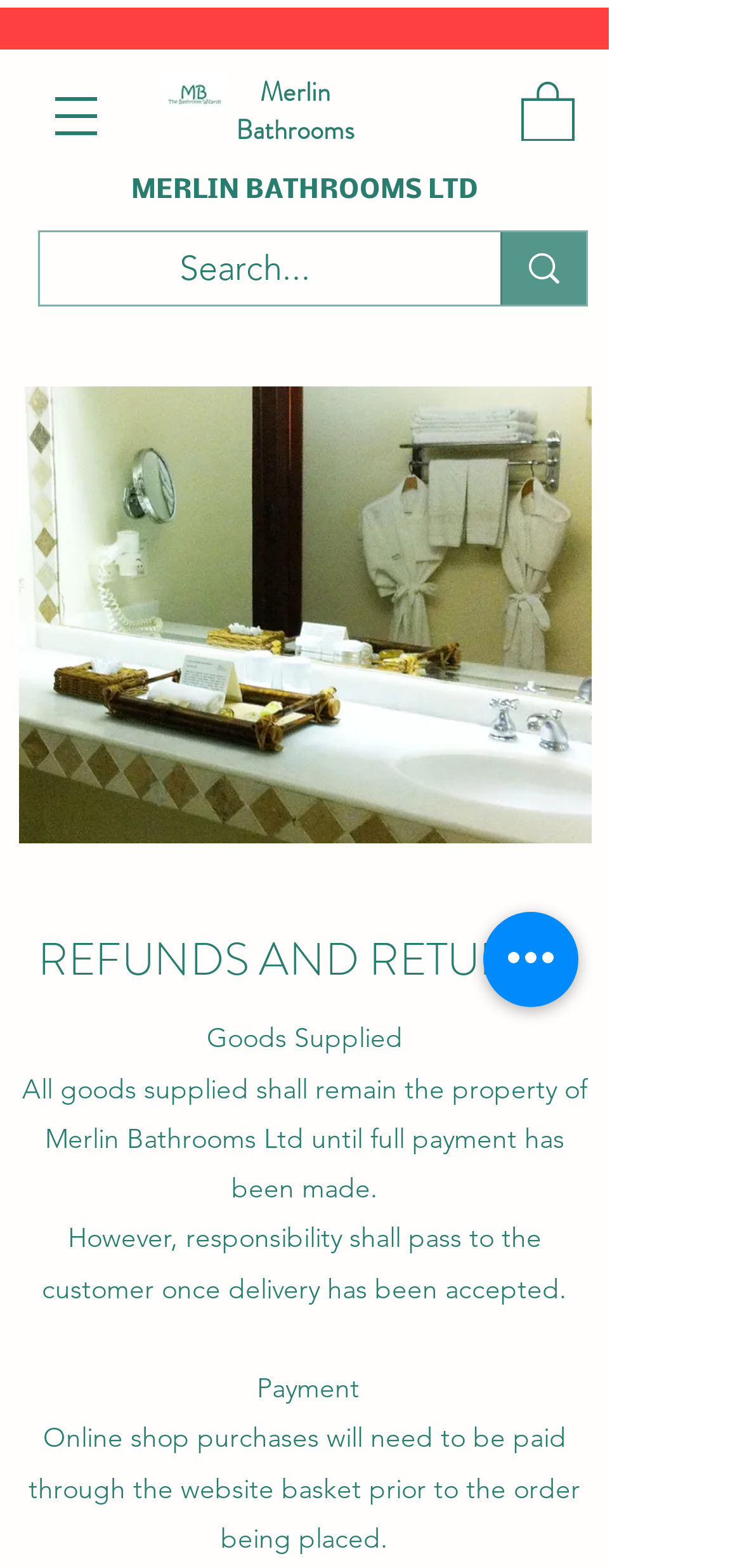Answer the following query concisely with a single word or phrase:
Is there a search function on the webpage?

Yes